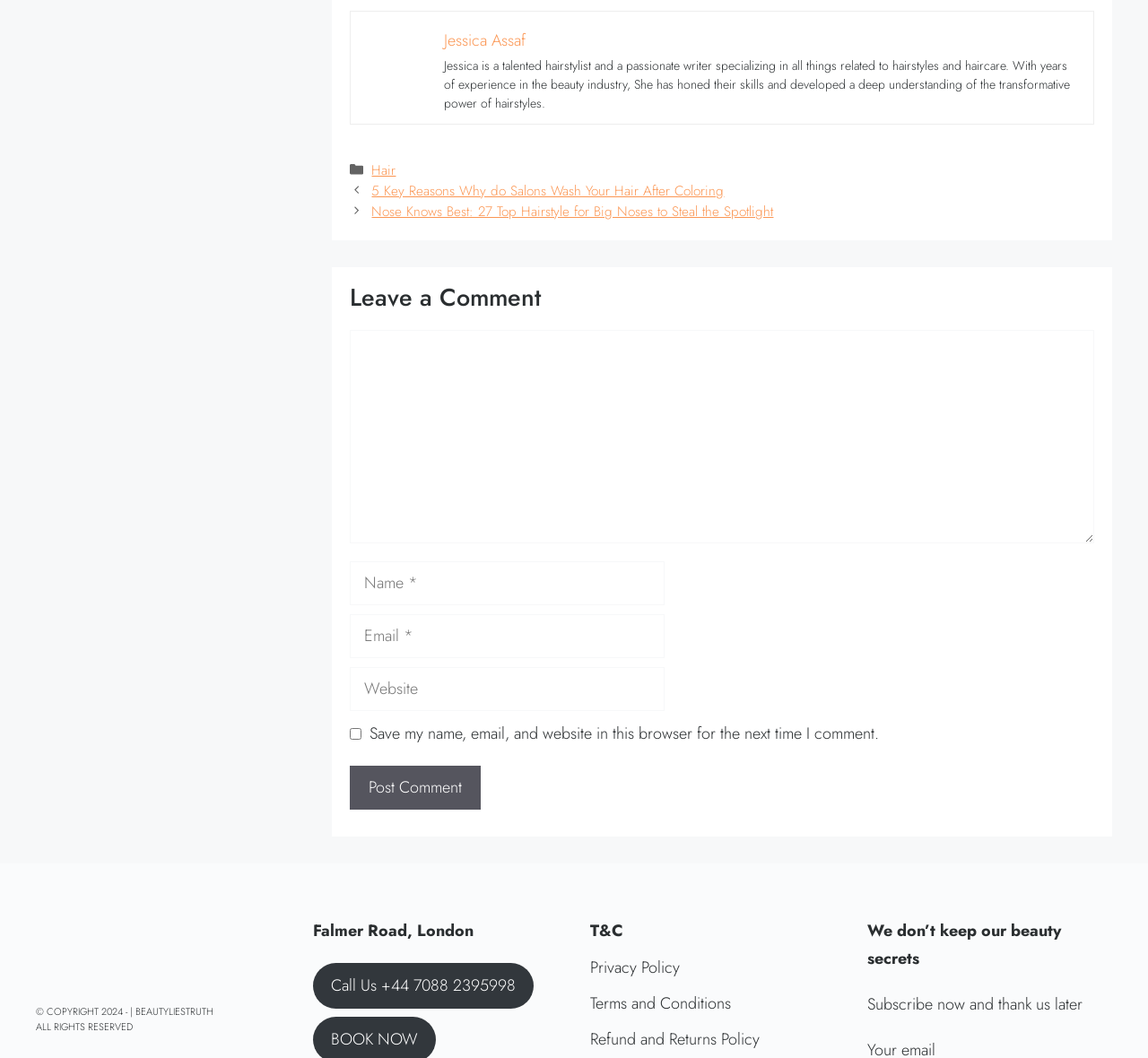Please provide the bounding box coordinates for the element that needs to be clicked to perform the instruction: "Call the number +44 7088 2395998". The coordinates must consist of four float numbers between 0 and 1, formatted as [left, top, right, bottom].

[0.273, 0.91, 0.465, 0.953]